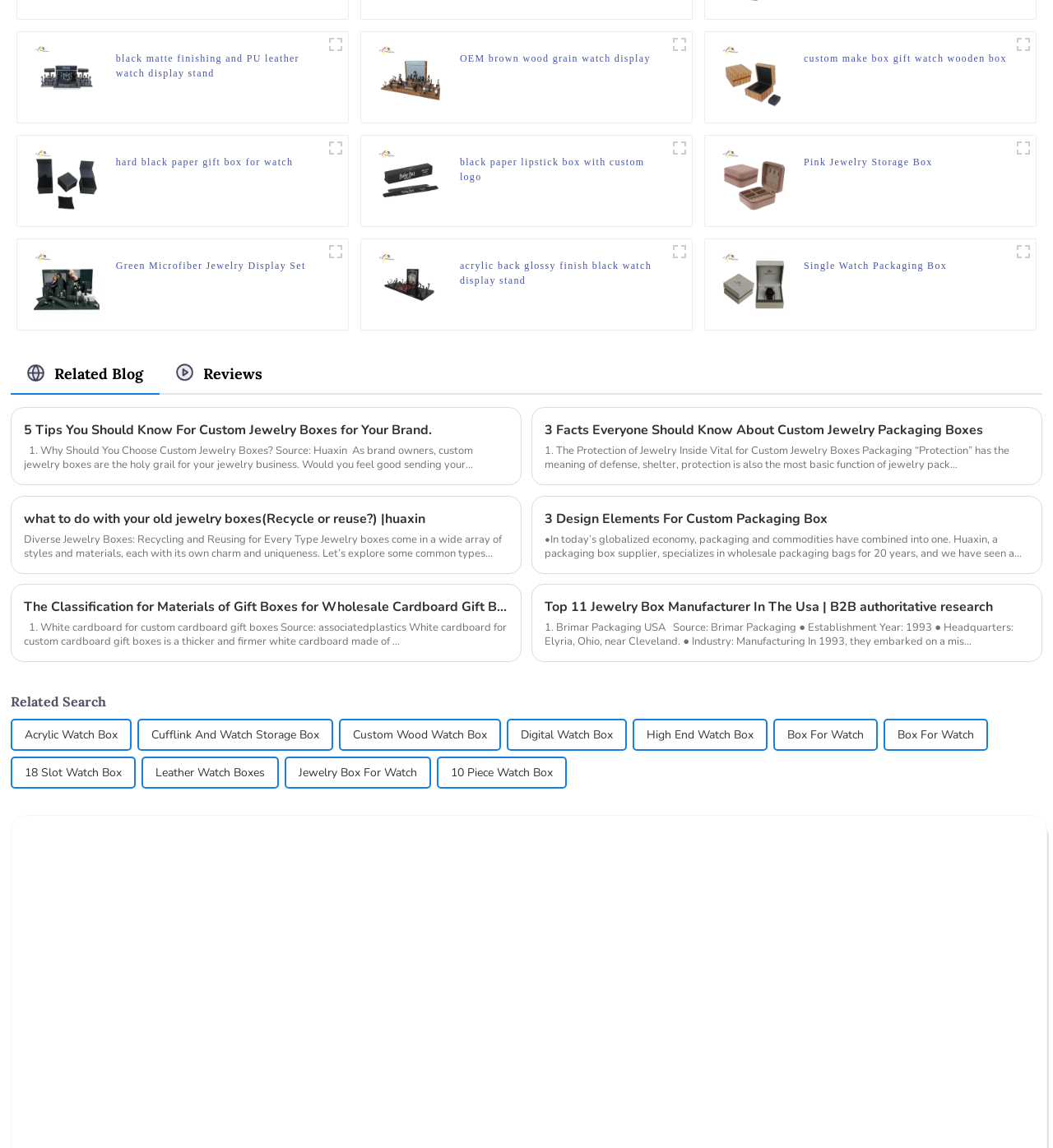Identify the bounding box for the UI element described as: "Leather Watch Boxes". Ensure the coordinates are four float numbers between 0 and 1, formatted as [left, top, right, bottom].

[0.147, 0.66, 0.251, 0.685]